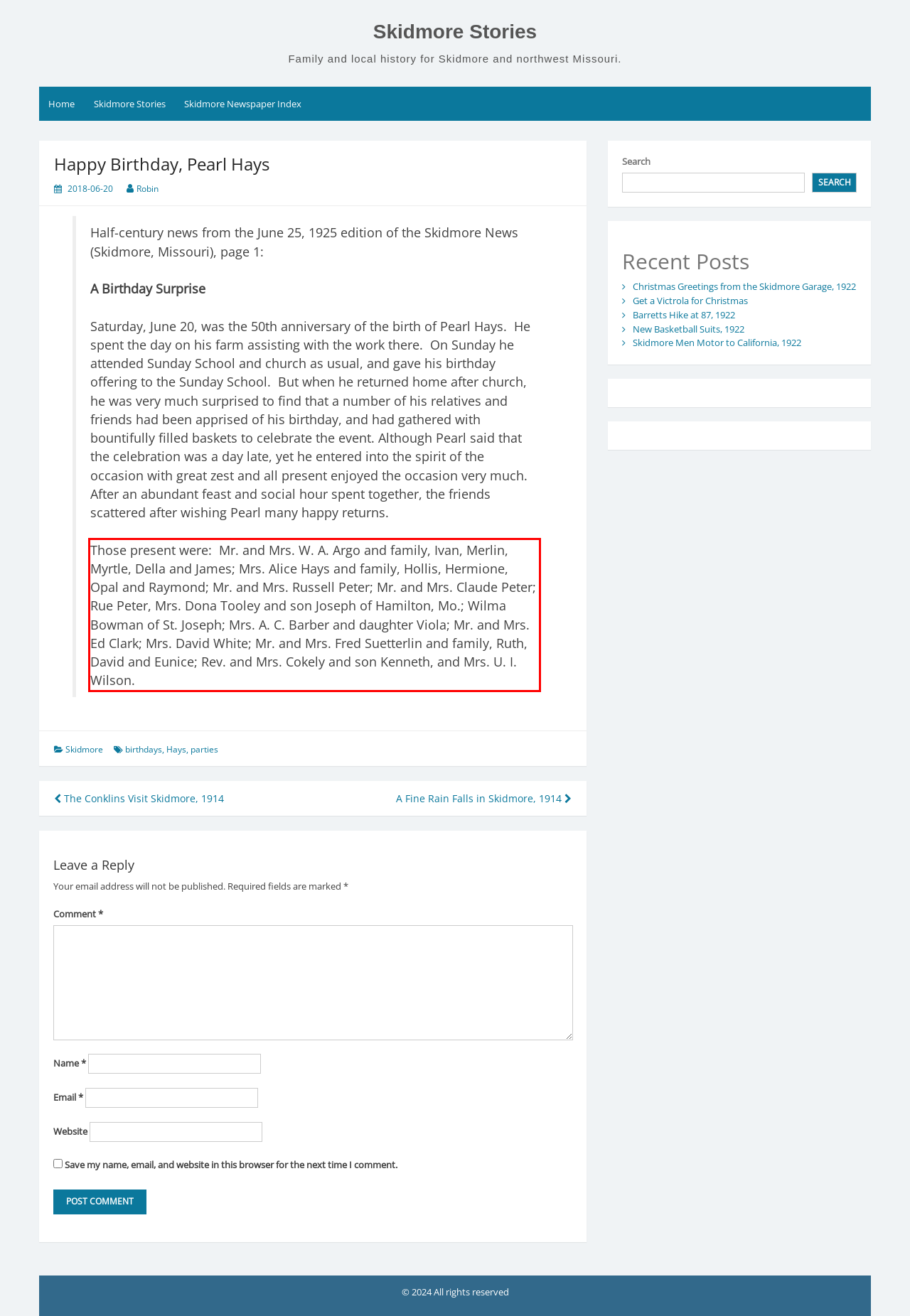The screenshot provided shows a webpage with a red bounding box. Apply OCR to the text within this red bounding box and provide the extracted content.

Those present were: Mr. and Mrs. W. A. Argo and family, Ivan, Merlin, Myrtle, Della and James; Mrs. Alice Hays and family, Hollis, Hermione, Opal and Raymond; Mr. and Mrs. Russell Peter; Mr. and Mrs. Claude Peter; Rue Peter, Mrs. Dona Tooley and son Joseph of Hamilton, Mo.; Wilma Bowman of St. Joseph; Mrs. A. C. Barber and daughter Viola; Mr. and Mrs. Ed Clark; Mrs. David White; Mr. and Mrs. Fred Suetterlin and family, Ruth, David and Eunice; Rev. and Mrs. Cokely and son Kenneth, and Mrs. U. I. Wilson.